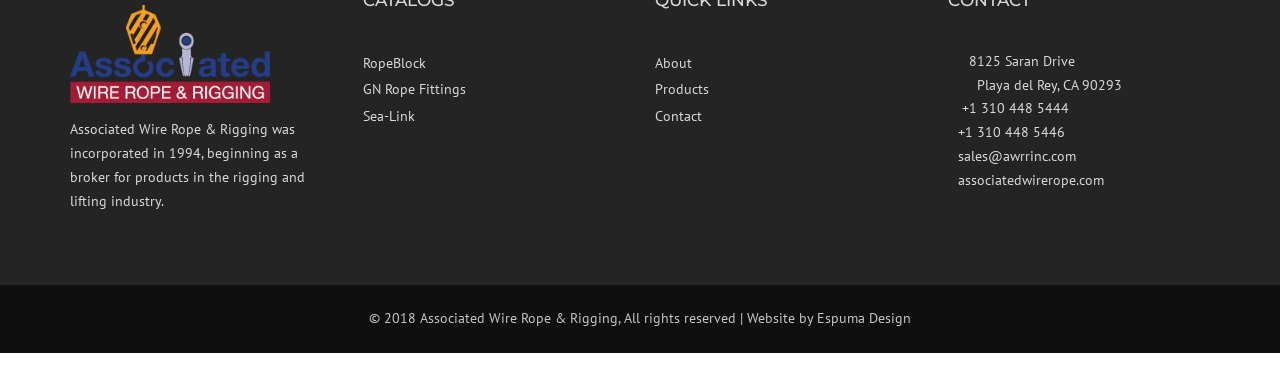Please determine the bounding box coordinates of the element to click in order to execute the following instruction: "send an email to sales". The coordinates should be four float numbers between 0 and 1, specified as [left, top, right, bottom].

[0.748, 0.39, 0.84, 0.438]